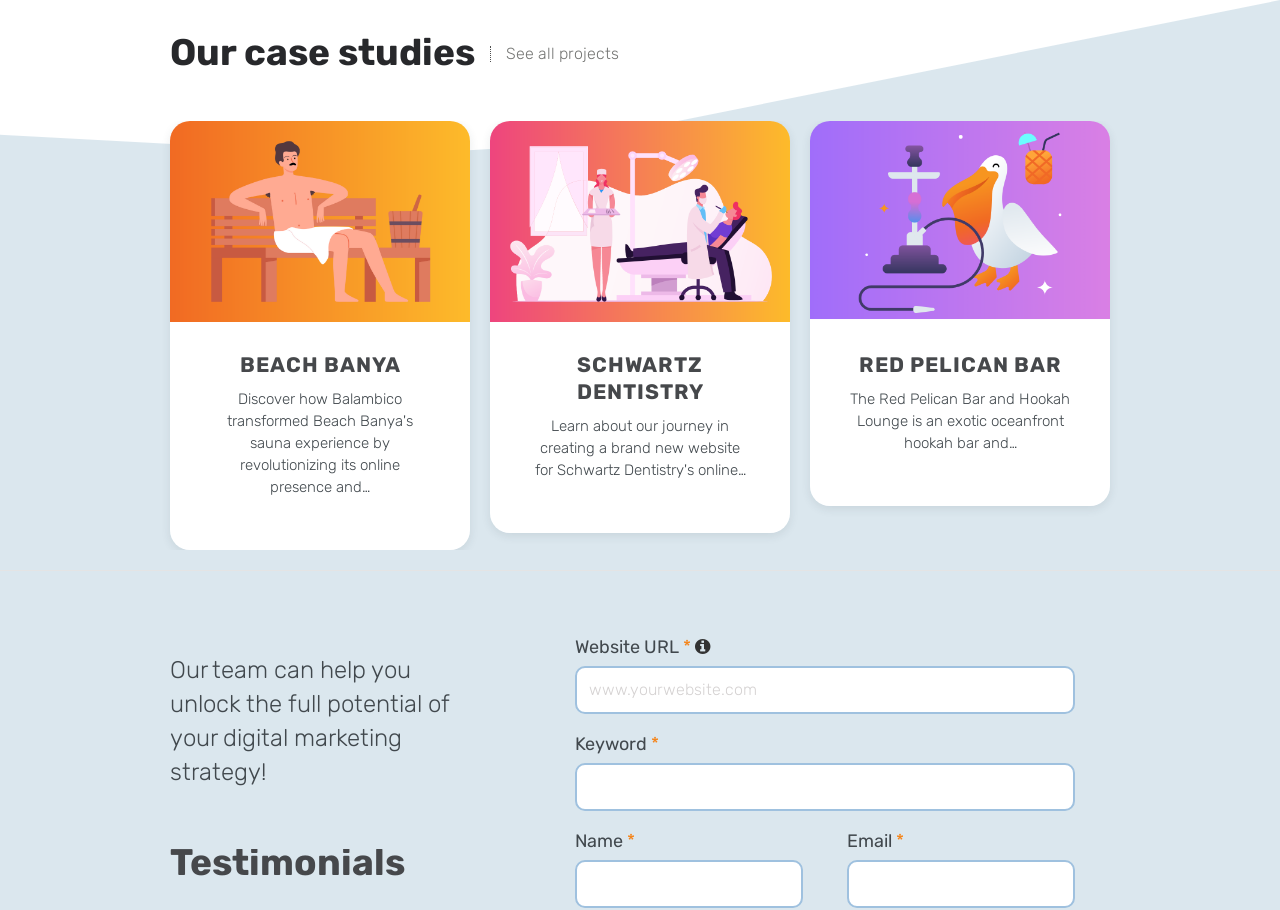Kindly determine the bounding box coordinates for the clickable area to achieve the given instruction: "Enter website URL".

[0.449, 0.732, 0.84, 0.785]